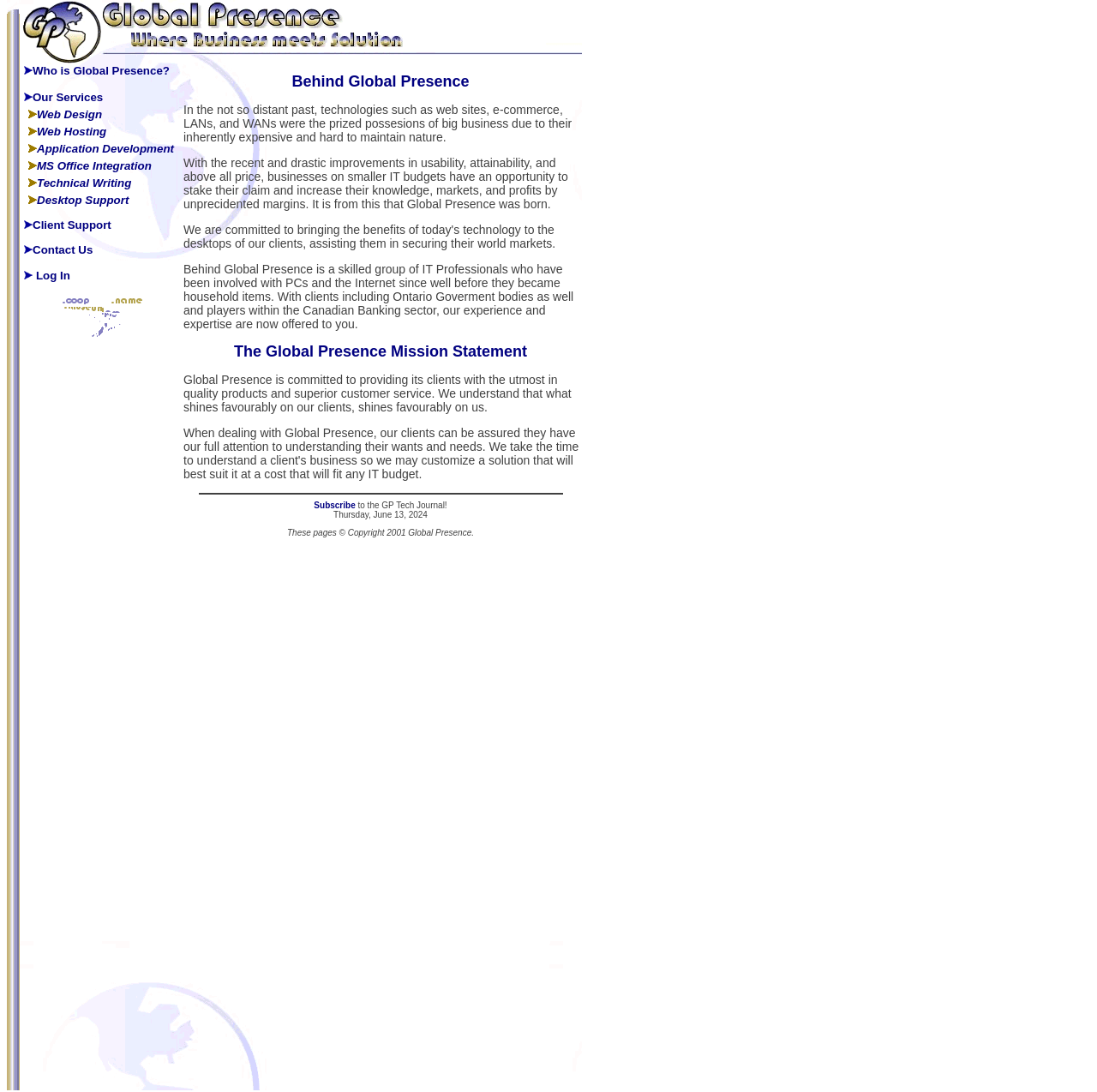Give a short answer to this question using one word or a phrase:
What is the date mentioned on the webpage?

Thursday, June 13, 2024